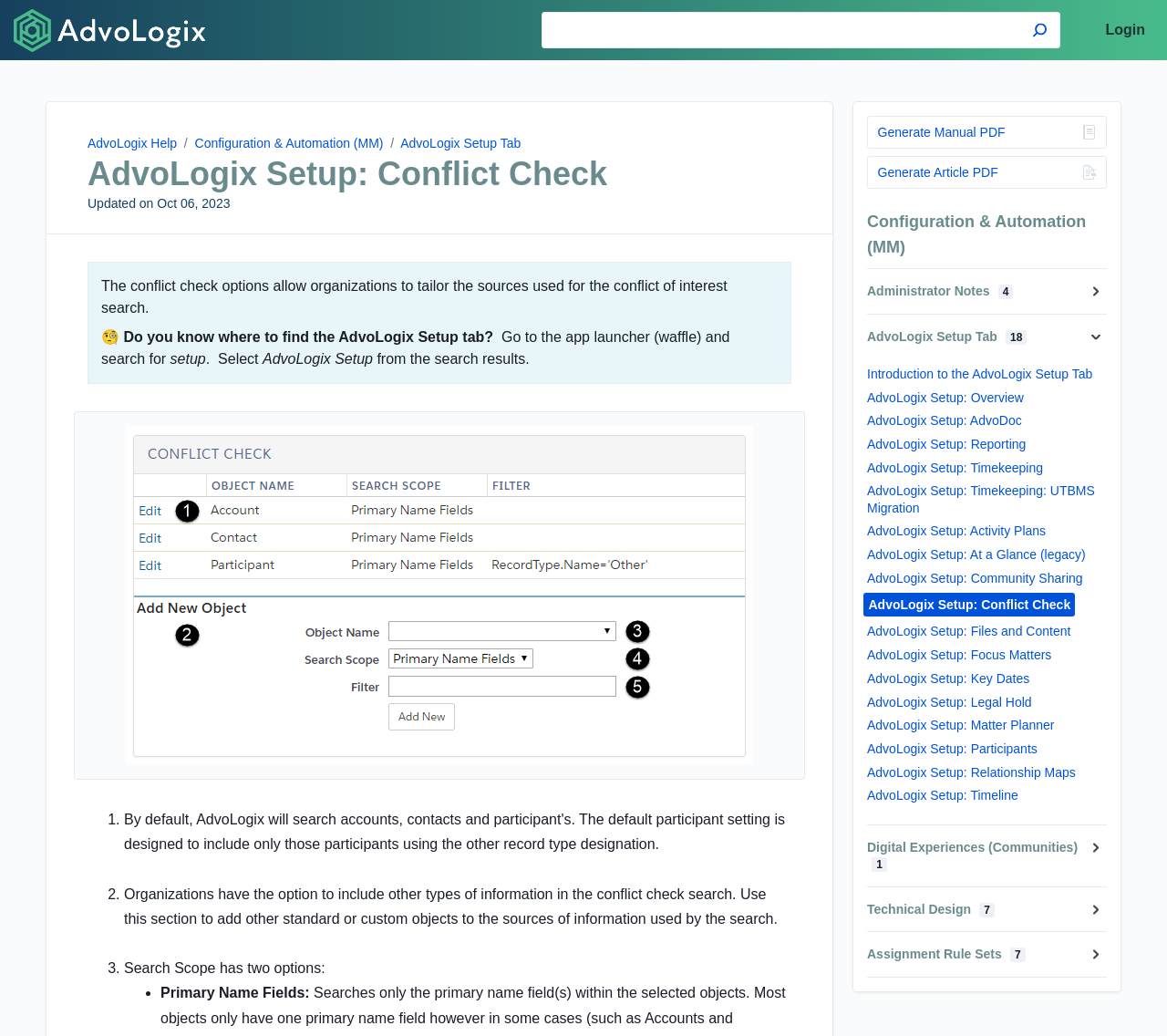Locate the bounding box coordinates of the segment that needs to be clicked to meet this instruction: "View January 2018".

None